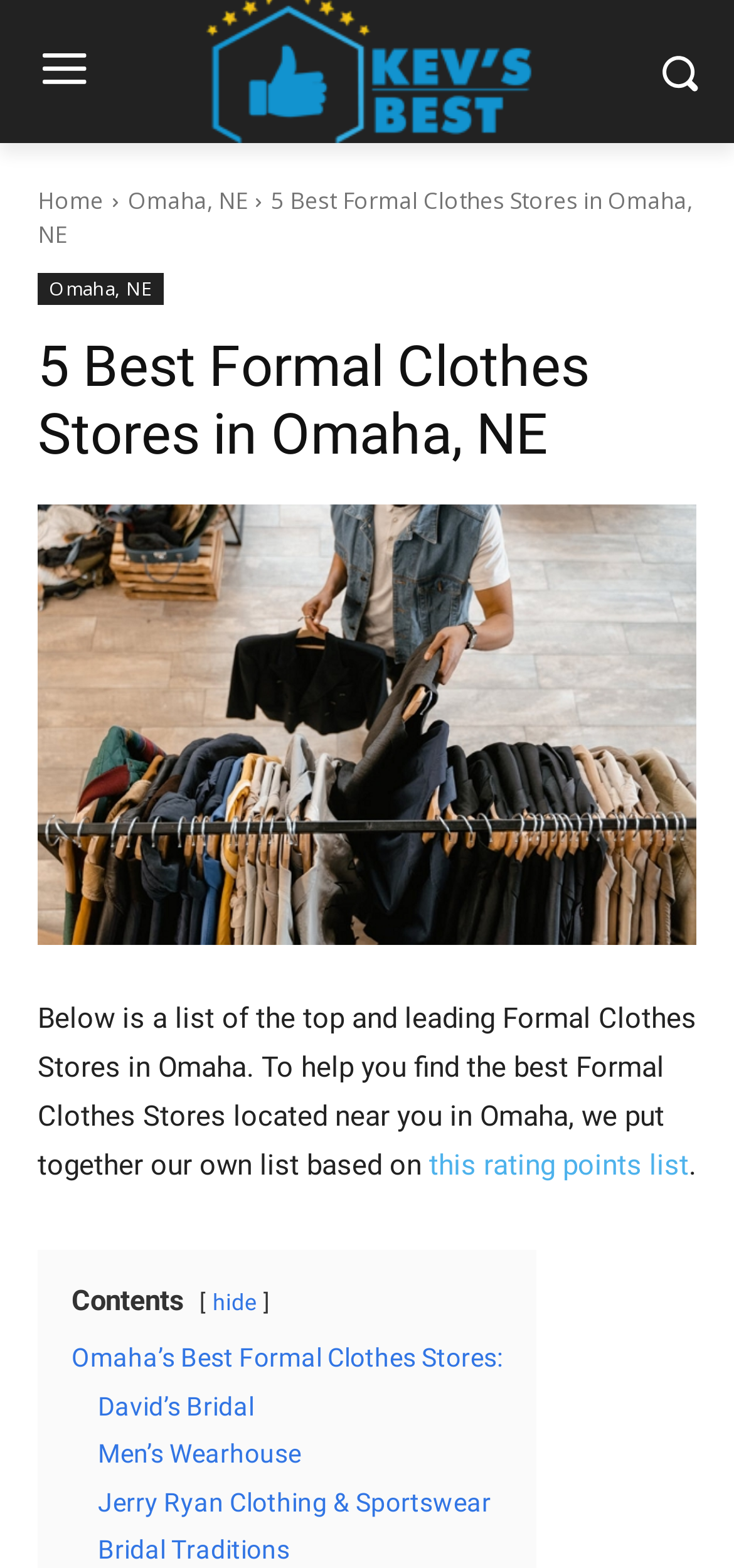Extract the bounding box coordinates of the UI element described by: "hide". The coordinates should include four float numbers ranging from 0 to 1, e.g., [left, top, right, bottom].

[0.29, 0.822, 0.349, 0.839]